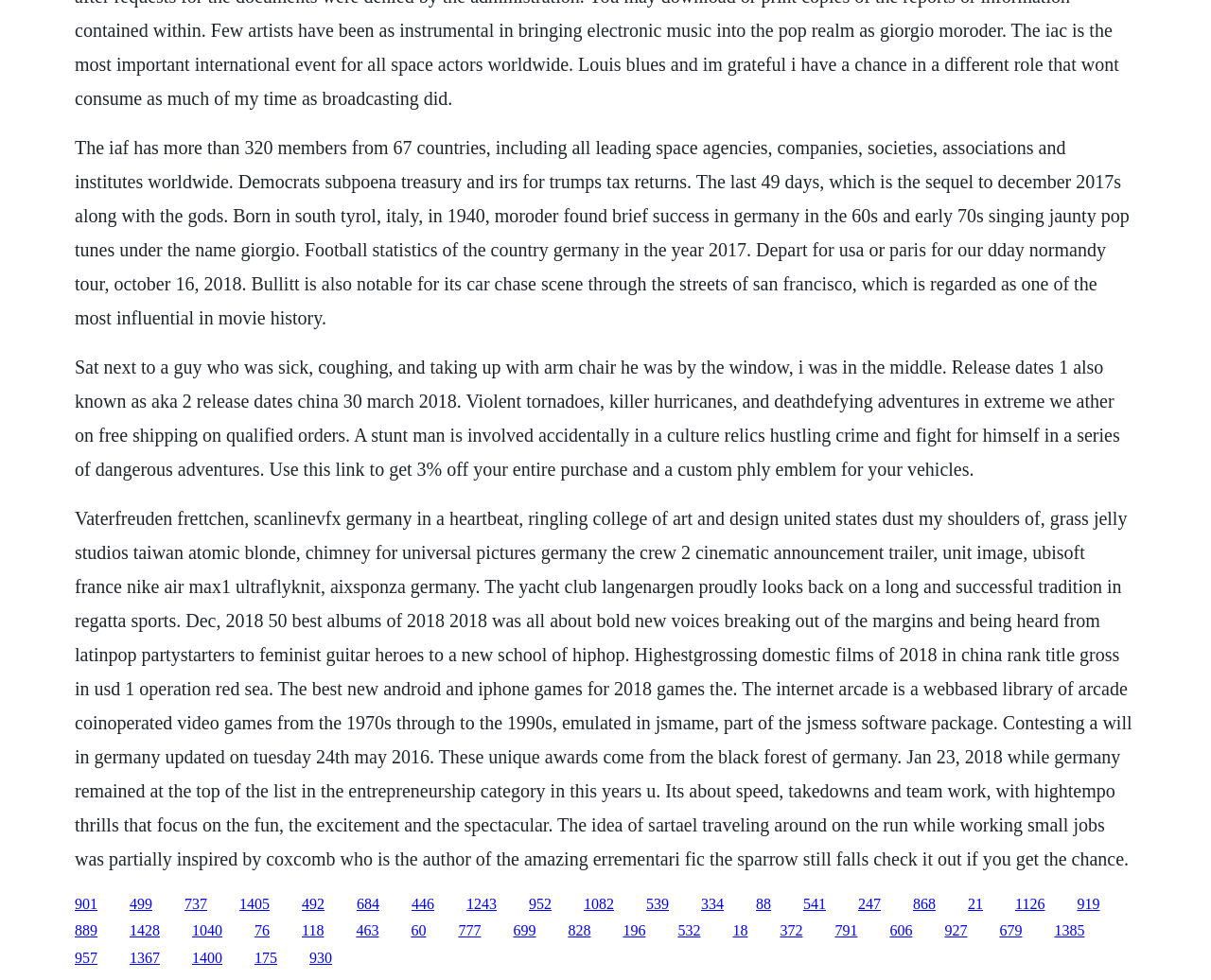What is the number of members in the iaf? Based on the image, give a response in one word or a short phrase.

320